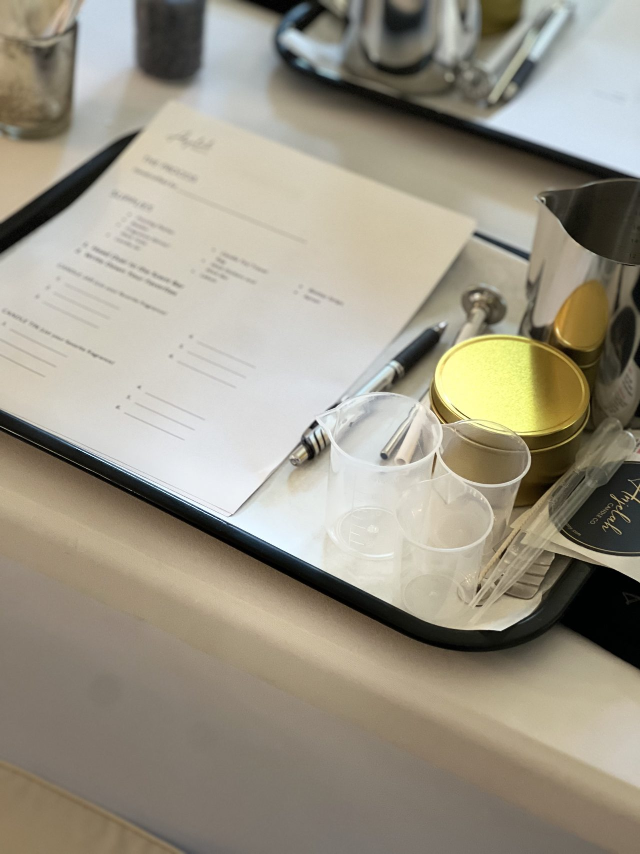Provide a brief response in the form of a single word or phrase:
What is the function of the shiny metallic pouring jug?

Melting and pouring wax